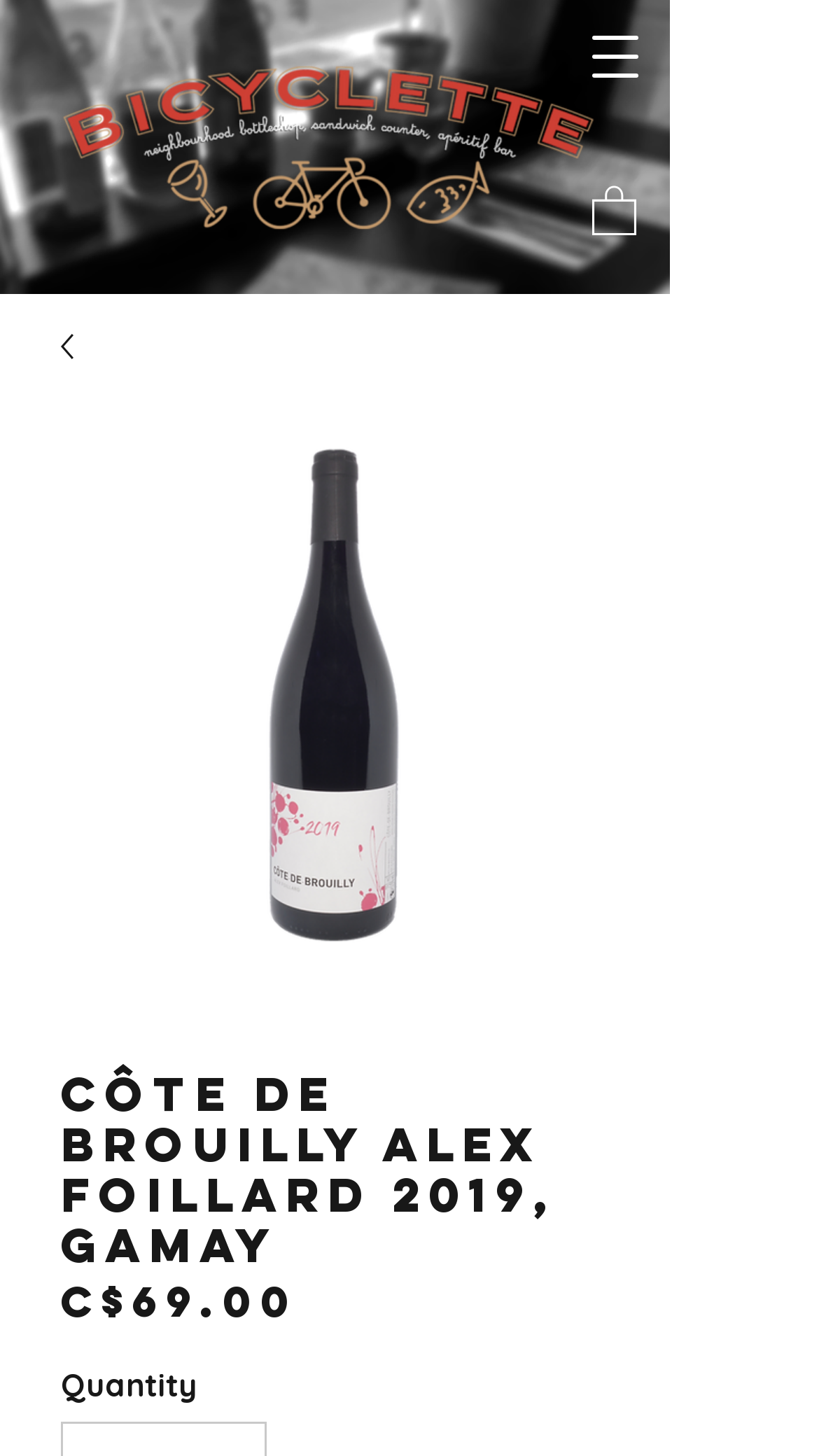Answer the following query concisely with a single word or phrase:
What is the price of the wine?

$69.00